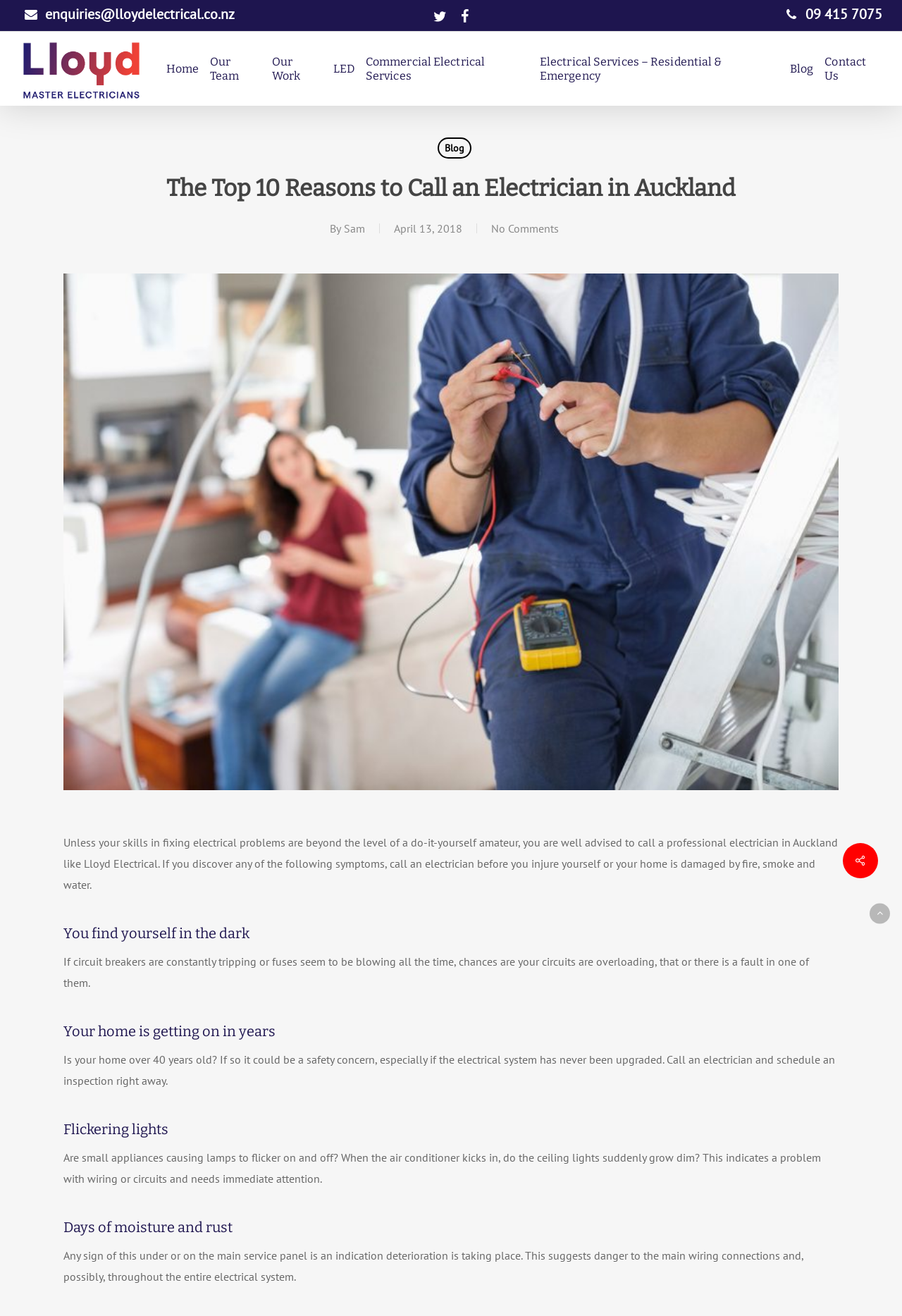Please identify the coordinates of the bounding box for the clickable region that will accomplish this instruction: "Read the blog post".

[0.485, 0.104, 0.522, 0.121]